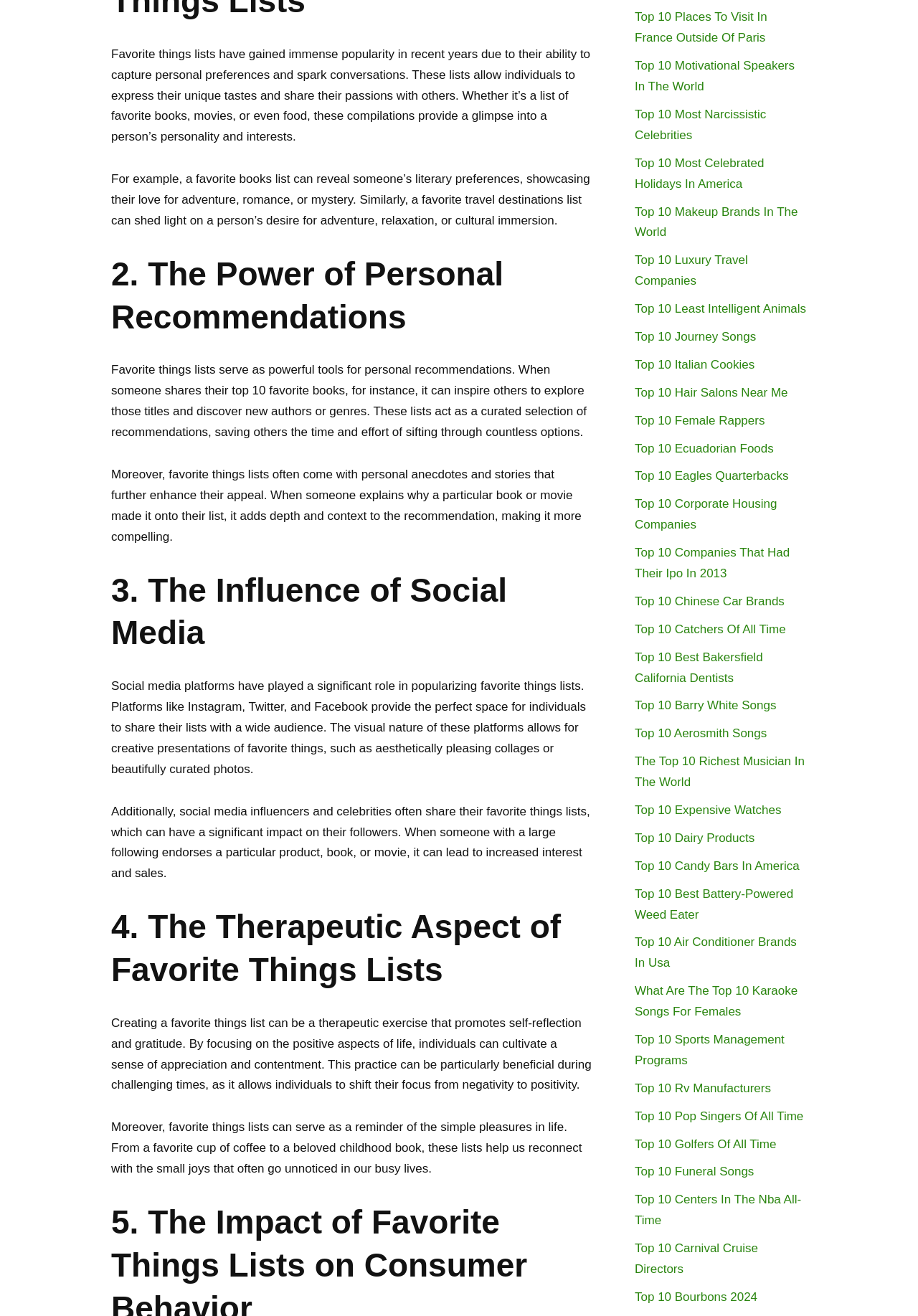What is the main topic of this webpage?
Provide a comprehensive and detailed answer to the question.

Based on the content of the webpage, it appears to be discussing the concept of favorite things lists, their popularity, and their impact on individuals and society.